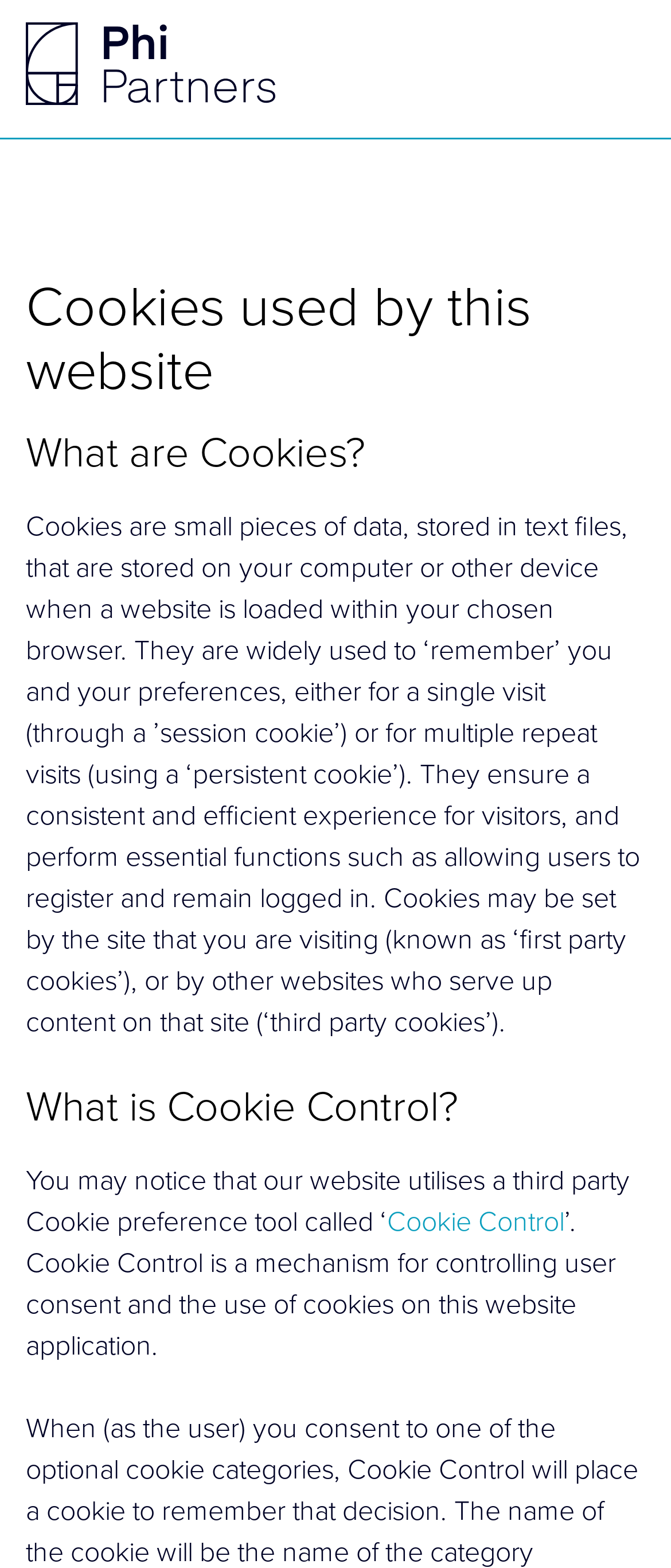What type of data do cookies store?
Could you please answer the question thoroughly and with as much detail as possible?

According to the webpage, cookies are small pieces of data, stored in text files, that are stored on a user's computer or other device when a website is loaded.